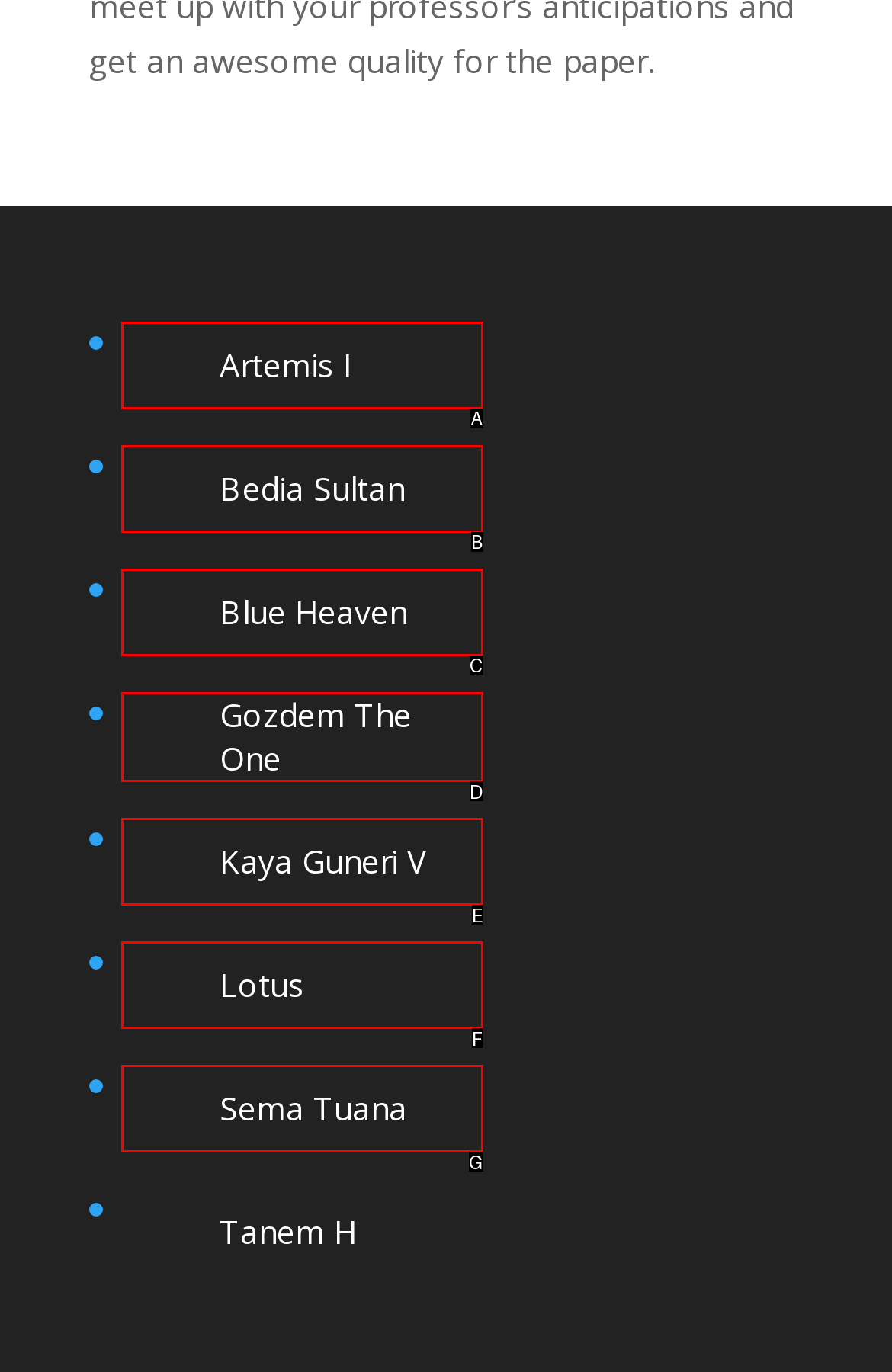Based on the description: Gozdem The One, find the HTML element that matches it. Provide your answer as the letter of the chosen option.

D